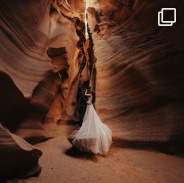Describe every aspect of the image in detail.

In this breathtaking image, a bride wearing an elegant, flowing white gown stands in a stunning slot canyon, showcasing the natural beauty of the surroundings. The warm, earthy tones of the canyon walls contrast beautifully with the bride's attire, creating a captivating visual narrative. Soft light streams down from above, illuminating the intricate textures of the rock formations while highlighting the delicate details of the dress. This location not only enhances the romantic ambiance of the wedding photos but also symbolizes a perfect blend of nature and love, making it an ideal backdrop for capturing memorable moments.